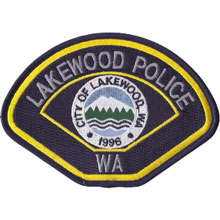Based on the image, provide a detailed and complete answer to the question: 
What is located below the graphic on the badge?

The text 'CITY OF LAKEWOOD, WA' and the year '1996' are inscribed below the graphic on the badge, as depicted in the image.